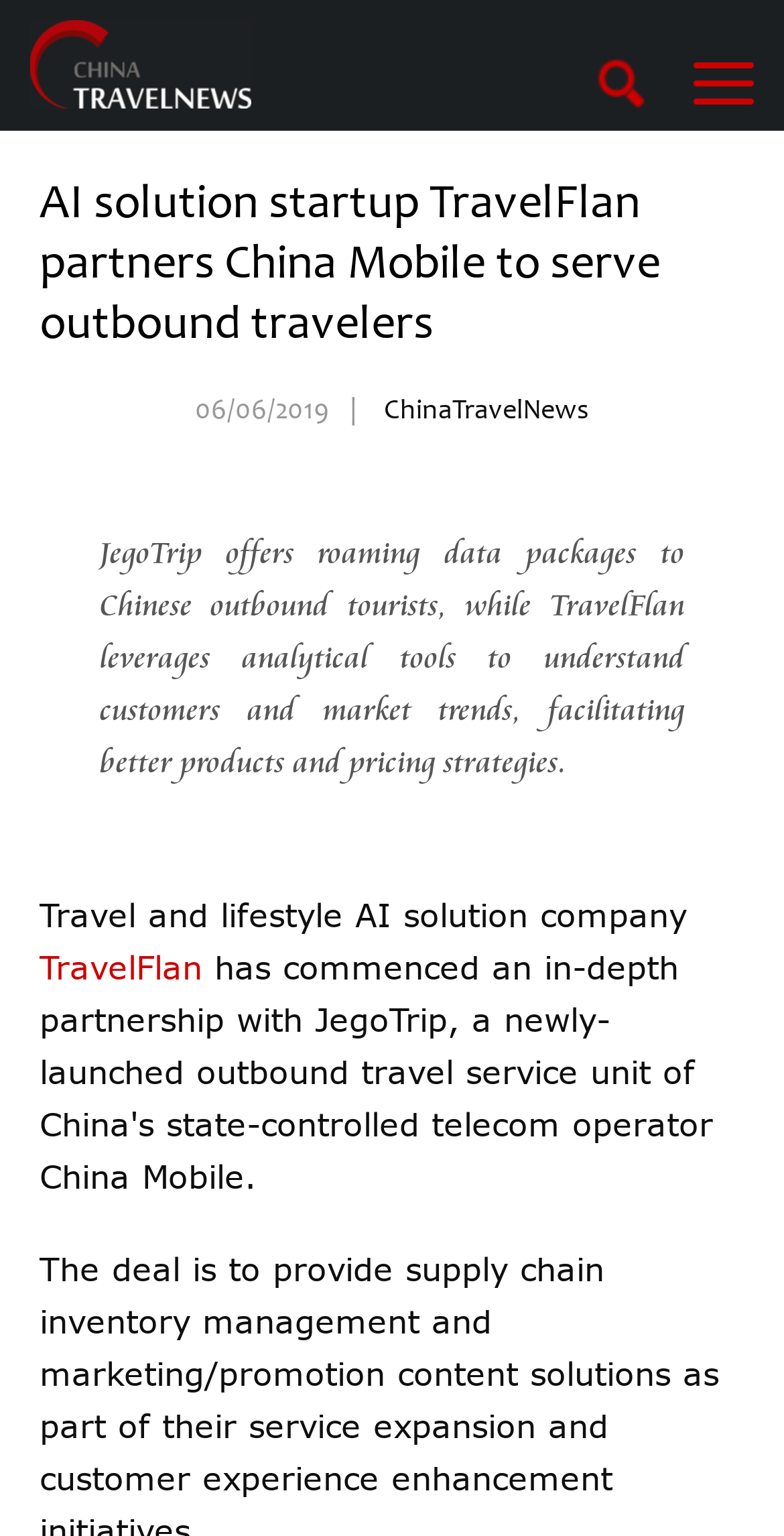Describe the entire webpage, focusing on both content and design.

The webpage appears to be a news article or a press release about a partnership between TravelFlan, an AI solution startup, and China Mobile. At the top of the page, there is a heading that reads "China Travel News" with an accompanying image, which is likely a logo. Below this, there is a larger heading that announces the partnership between TravelFlan and China Mobile to serve outbound travelers.

To the right of the larger heading, there is a date "06/06/2019" followed by a vertical bar and a link to "ChinaTravelNews". The main content of the article is a paragraph that summarizes the partnership, stating that JegoTrip offers roaming data packages to Chinese outbound tourists, while TravelFlan uses analytical tools to understand customers and market trends, leading to better products and pricing strategies.

Below this paragraph, there is a brief description of TravelFlan as a "Travel and lifestyle AI solution company", accompanied by a link to the company's name. Overall, the webpage appears to be a formal announcement or news article about a business partnership, with a clear structure and concise language.